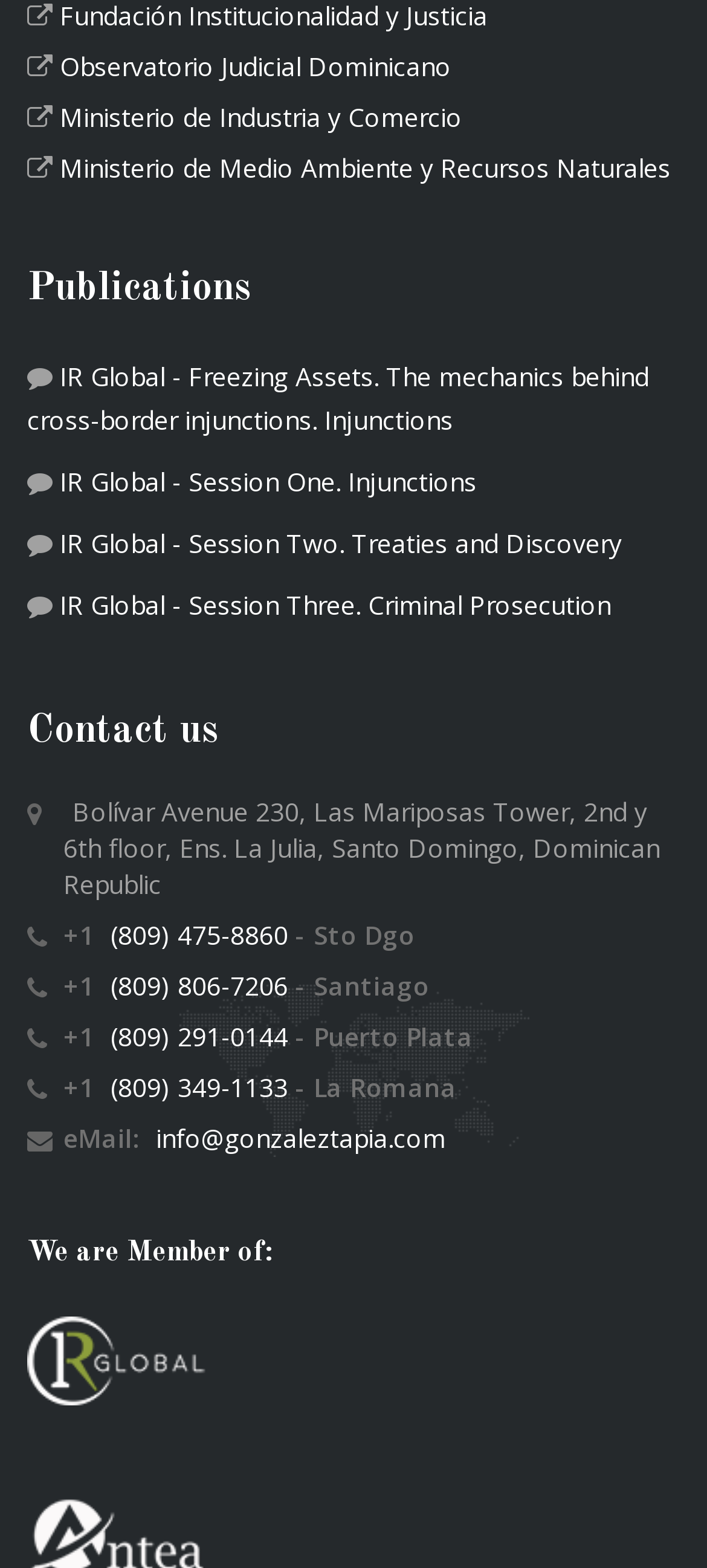Please pinpoint the bounding box coordinates for the region I should click to adhere to this instruction: "Visit GTAbogados".

[0.038, 0.855, 0.295, 0.877]